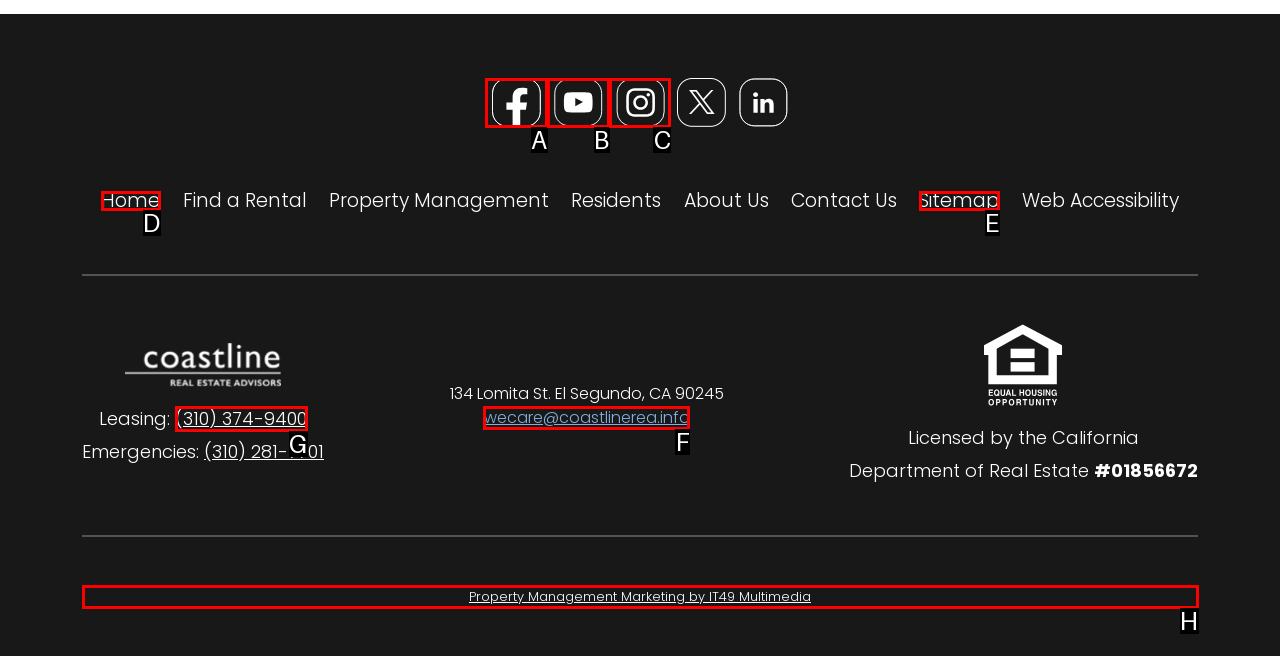Please indicate which HTML element should be clicked to fulfill the following task: Email wecare@coastlinerea.info. Provide the letter of the selected option.

F